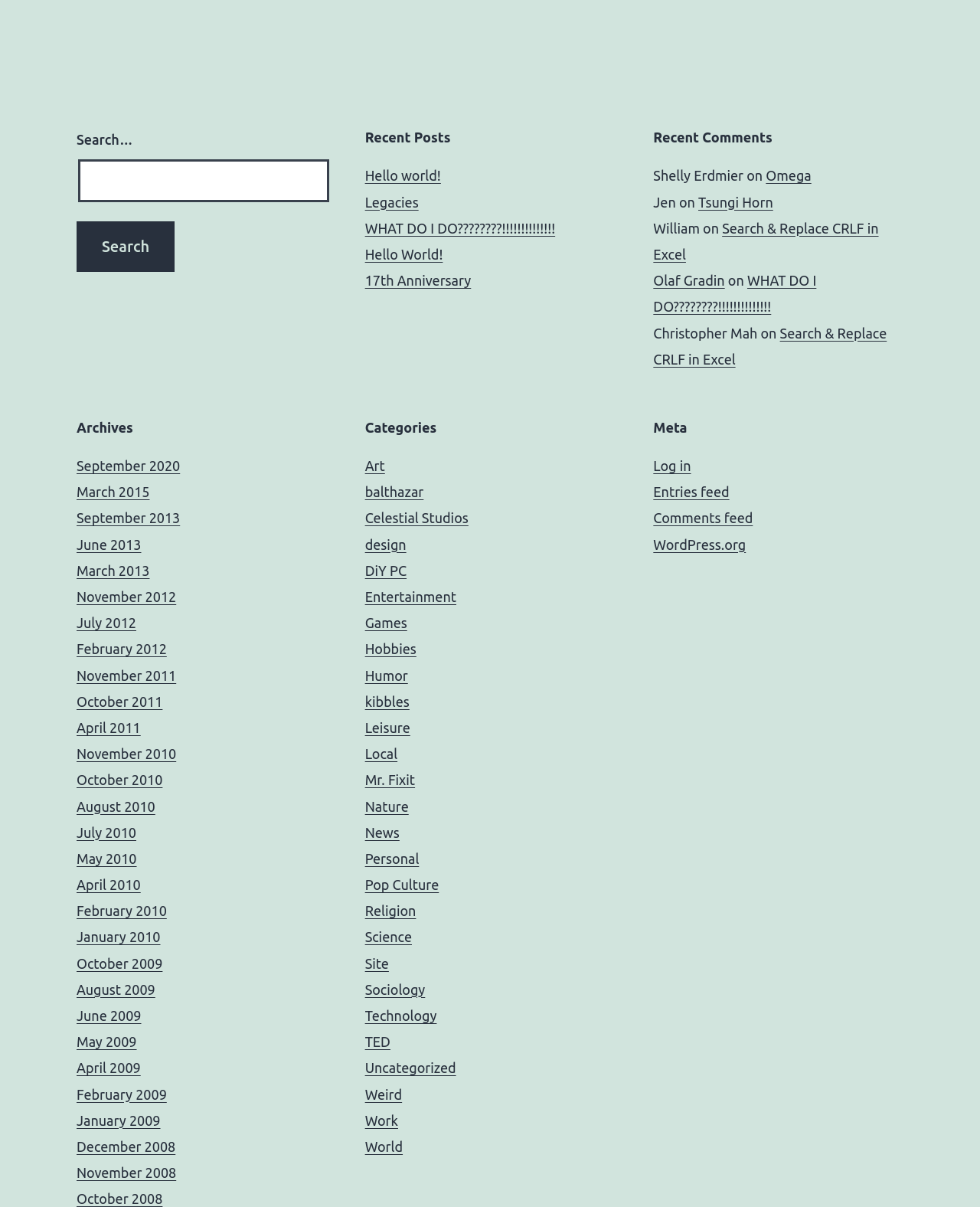Pinpoint the bounding box coordinates of the element that must be clicked to accomplish the following instruction: "View recent posts". The coordinates should be in the format of four float numbers between 0 and 1, i.e., [left, top, right, bottom].

[0.372, 0.135, 0.628, 0.243]